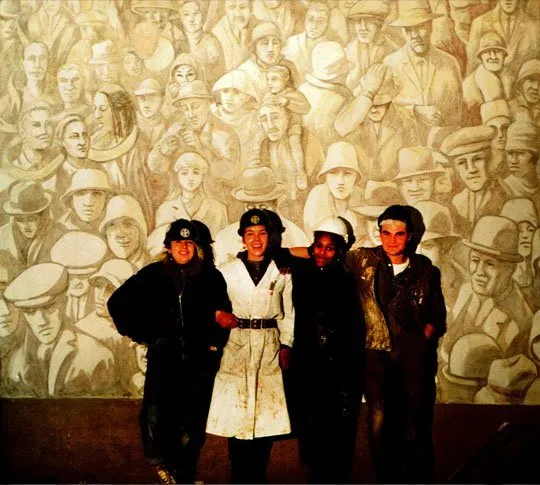Give a thorough caption of the image, focusing on all visible elements.

The image features the artists of the Haringey Mural Workshop standing proudly in front of a large mural that depicts a crowd of historical figures, highlighting the essence of community and social history. The four individuals, dressed in work attire and protective gear, represent a diverse group committed to public art. Their expressions reflect a sense of accomplishment and camaraderie as they maintain a connection with the vibrant imagery behind them. The mural embodies the spirit of collaboration and storytelling, capturing the significance of the Alexandra Palace Murals commissioned in 1987, aimed at revitalizing the area's artistic heritage.